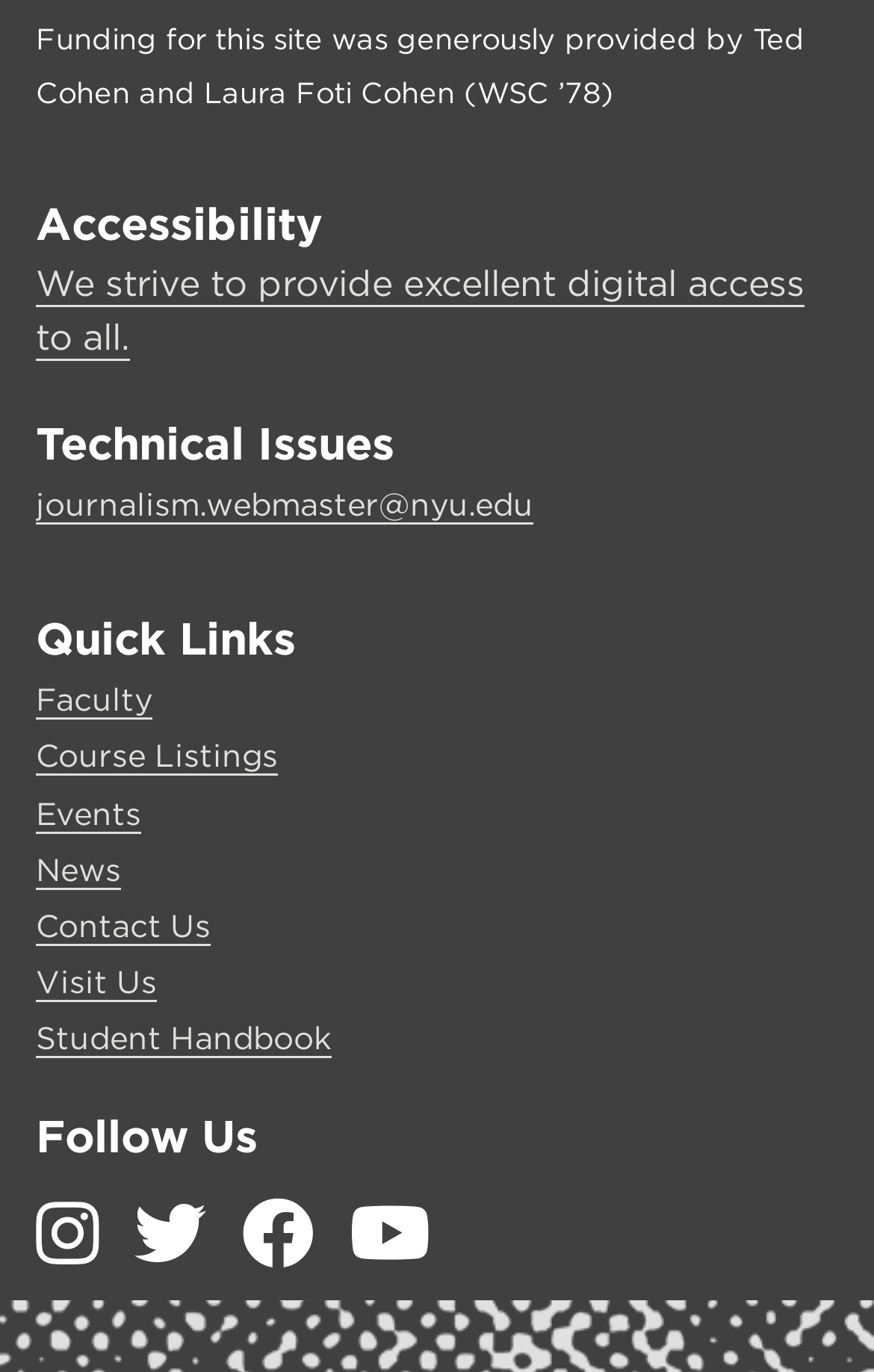Please determine the bounding box coordinates of the area that needs to be clicked to complete this task: 'View course listings'. The coordinates must be four float numbers between 0 and 1, formatted as [left, top, right, bottom].

[0.041, 0.538, 0.318, 0.566]